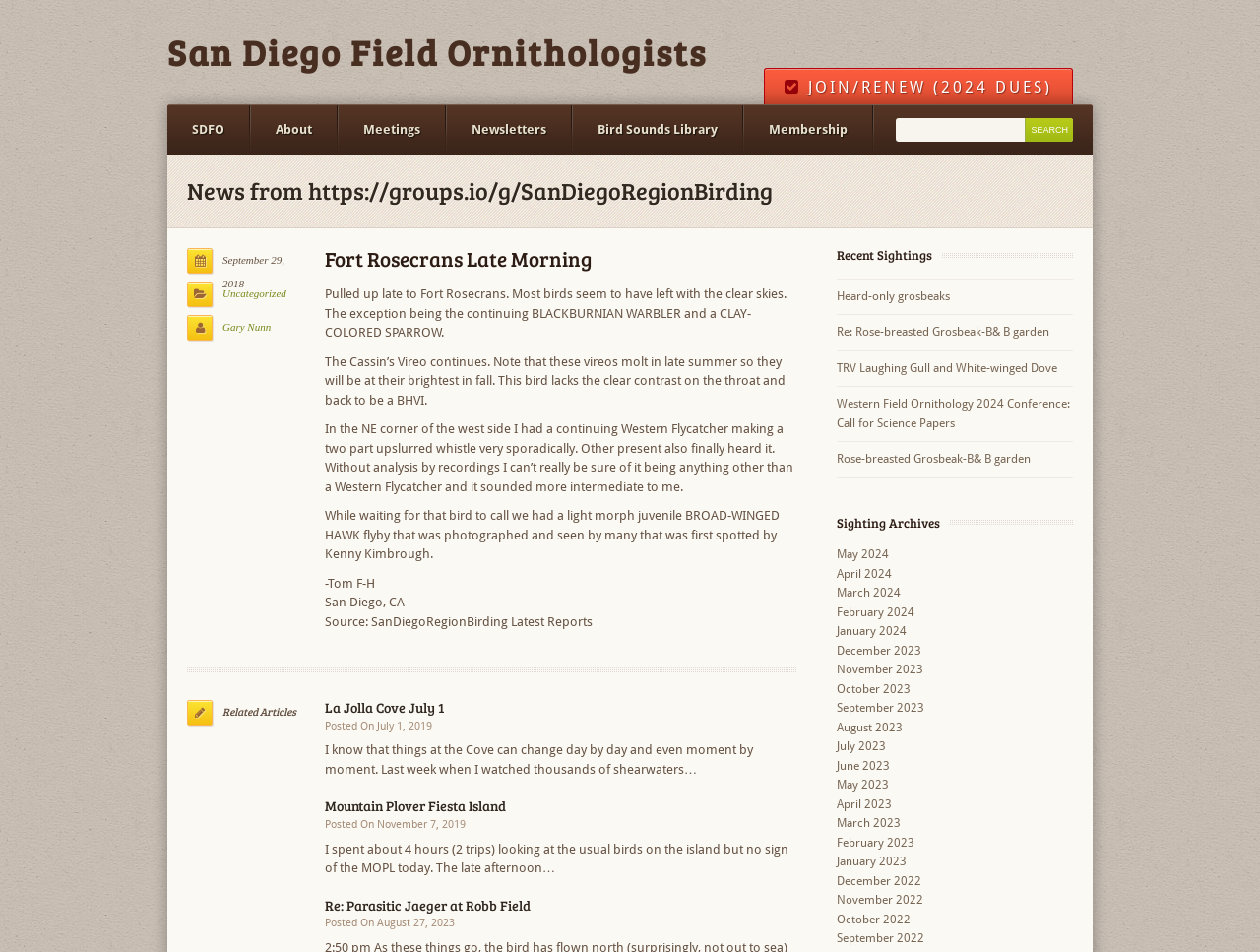What is the category of the article 'La Jolla Cove July 1'?
Answer with a single word or phrase, using the screenshot for reference.

Related Articles